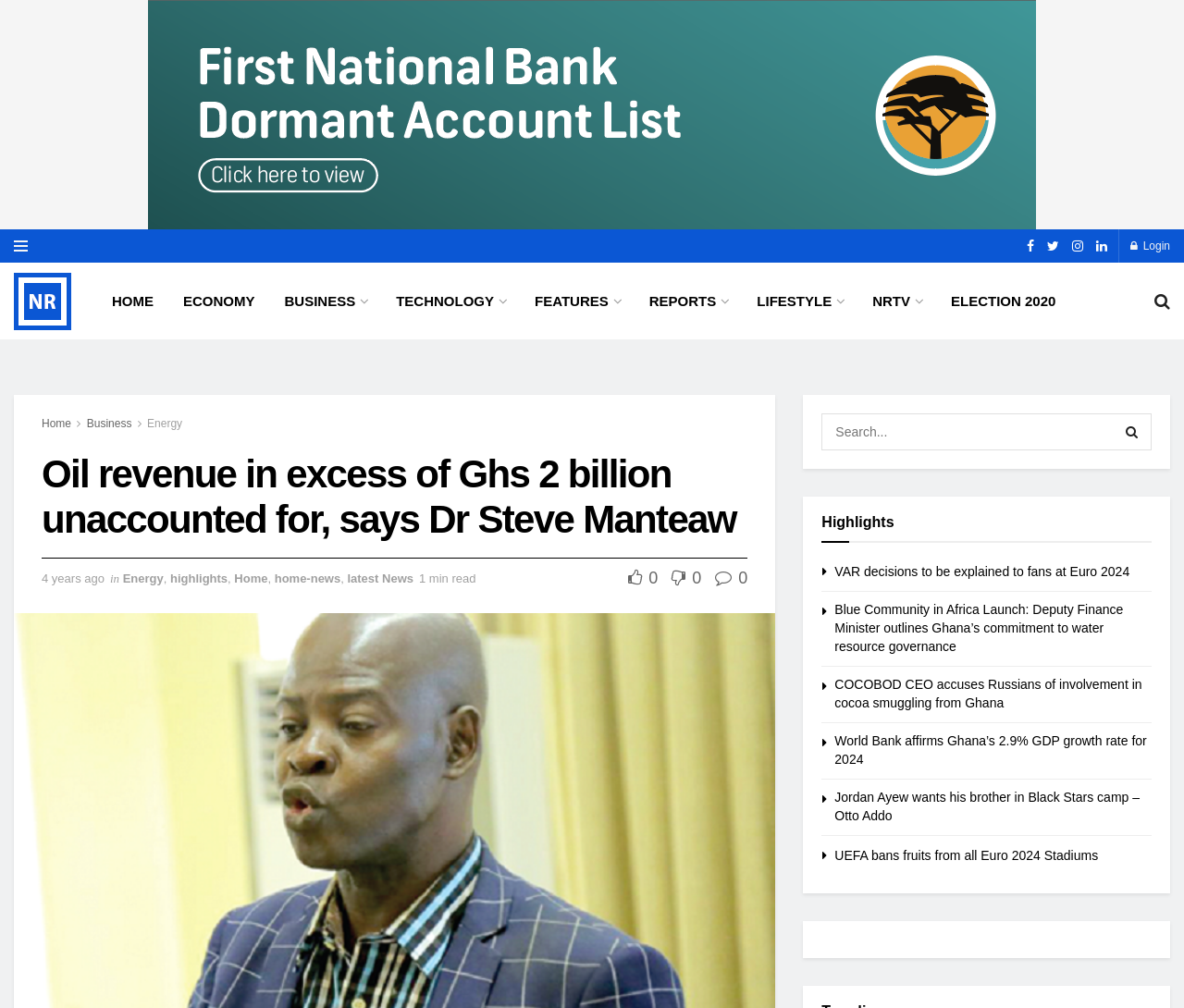Find the bounding box coordinates of the element you need to click on to perform this action: 'Read 'Putting privacy first' special report'. The coordinates should be represented by four float values between 0 and 1, in the format [left, top, right, bottom].

None